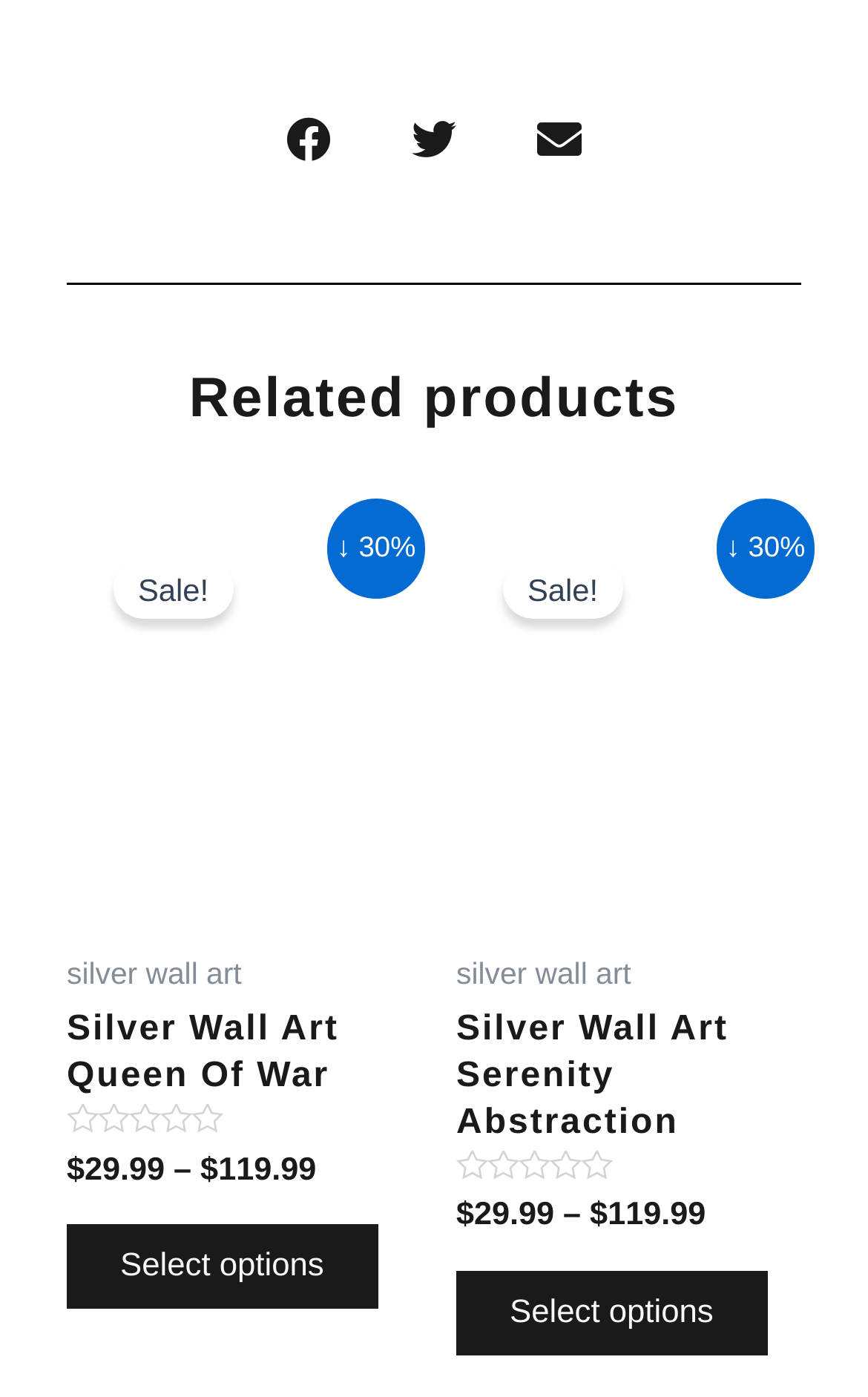How many products are displayed on this page?
Examine the screenshot and reply with a single word or phrase.

2